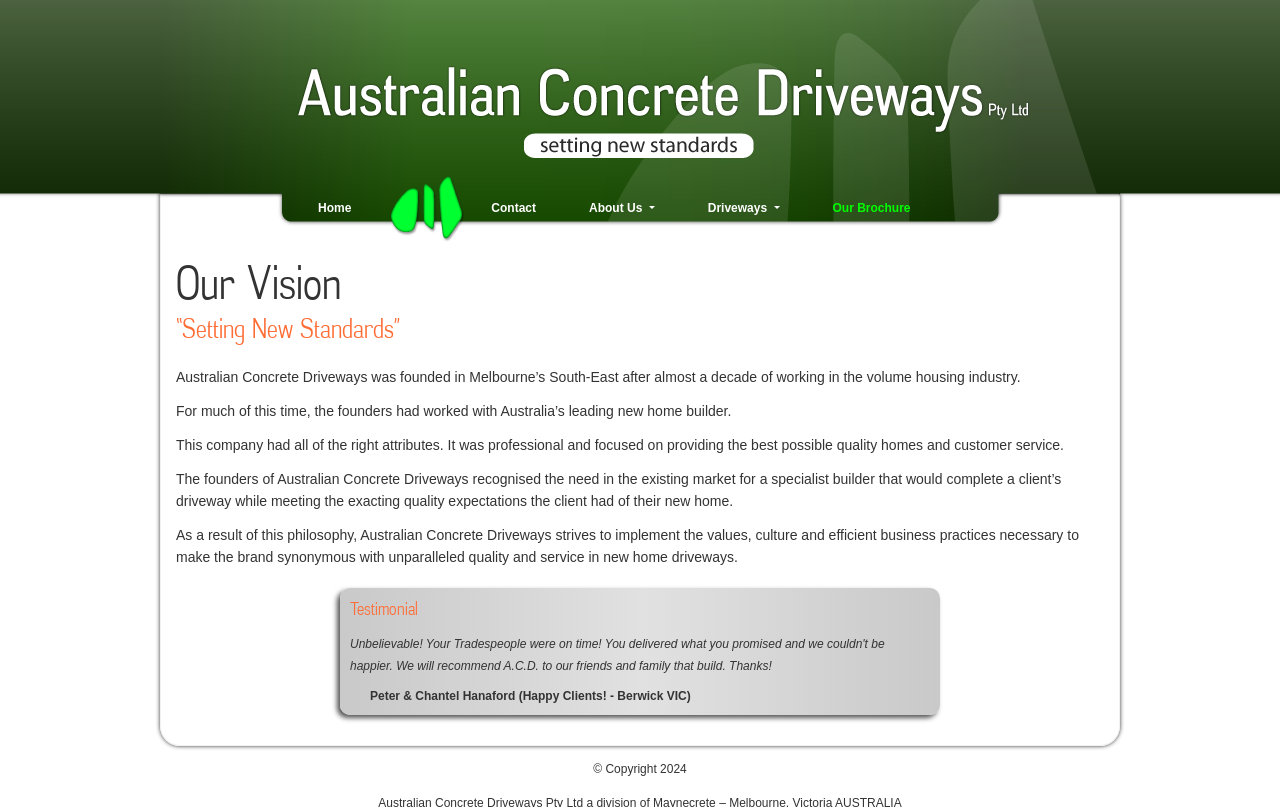Respond to the question below with a single word or phrase: What is the goal of Australian Concrete Driveways?

To provide unparalleled quality and service